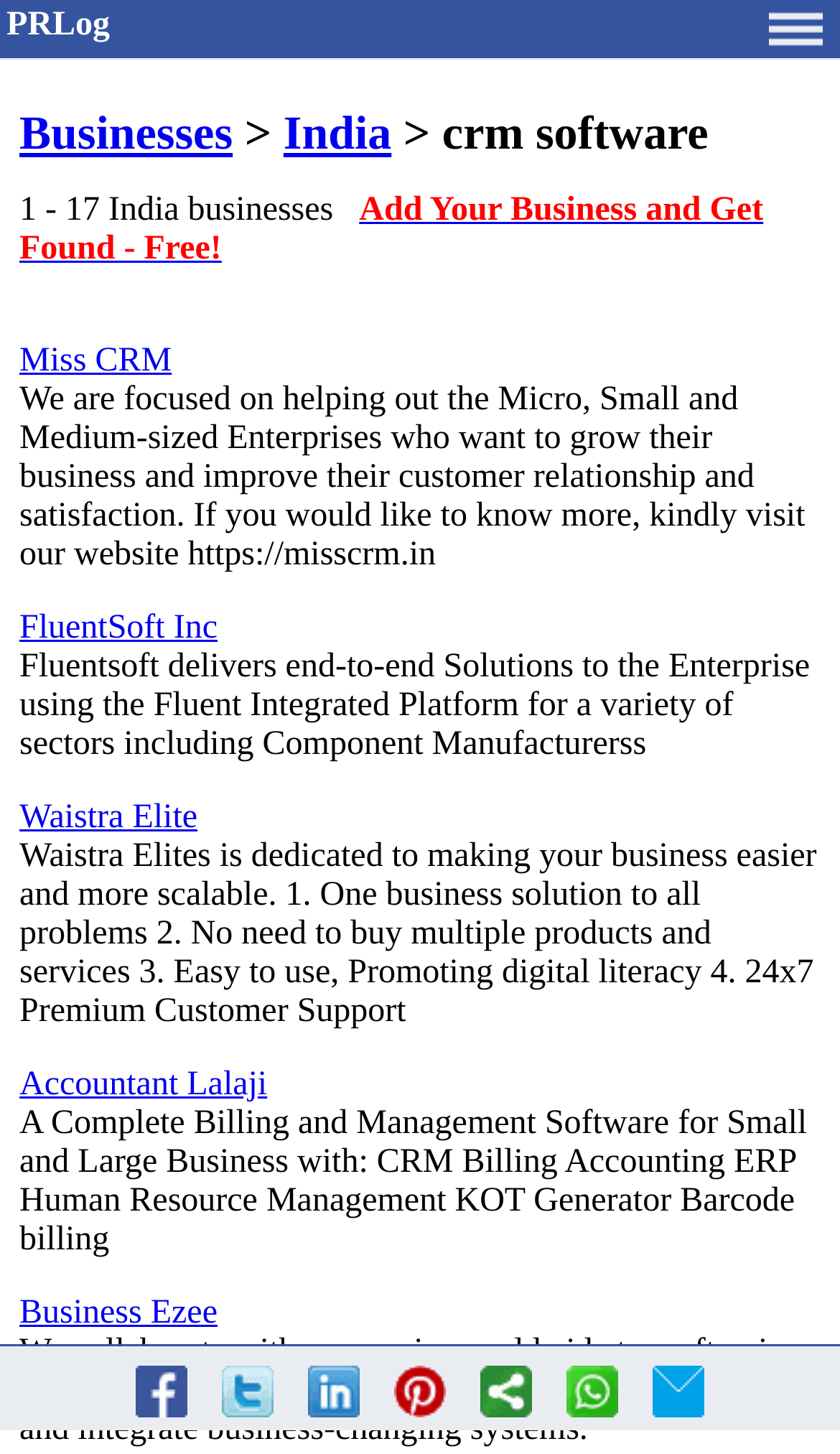Identify the bounding box coordinates for the UI element that matches this description: "FluentSoft Inc".

[0.023, 0.42, 0.259, 0.445]